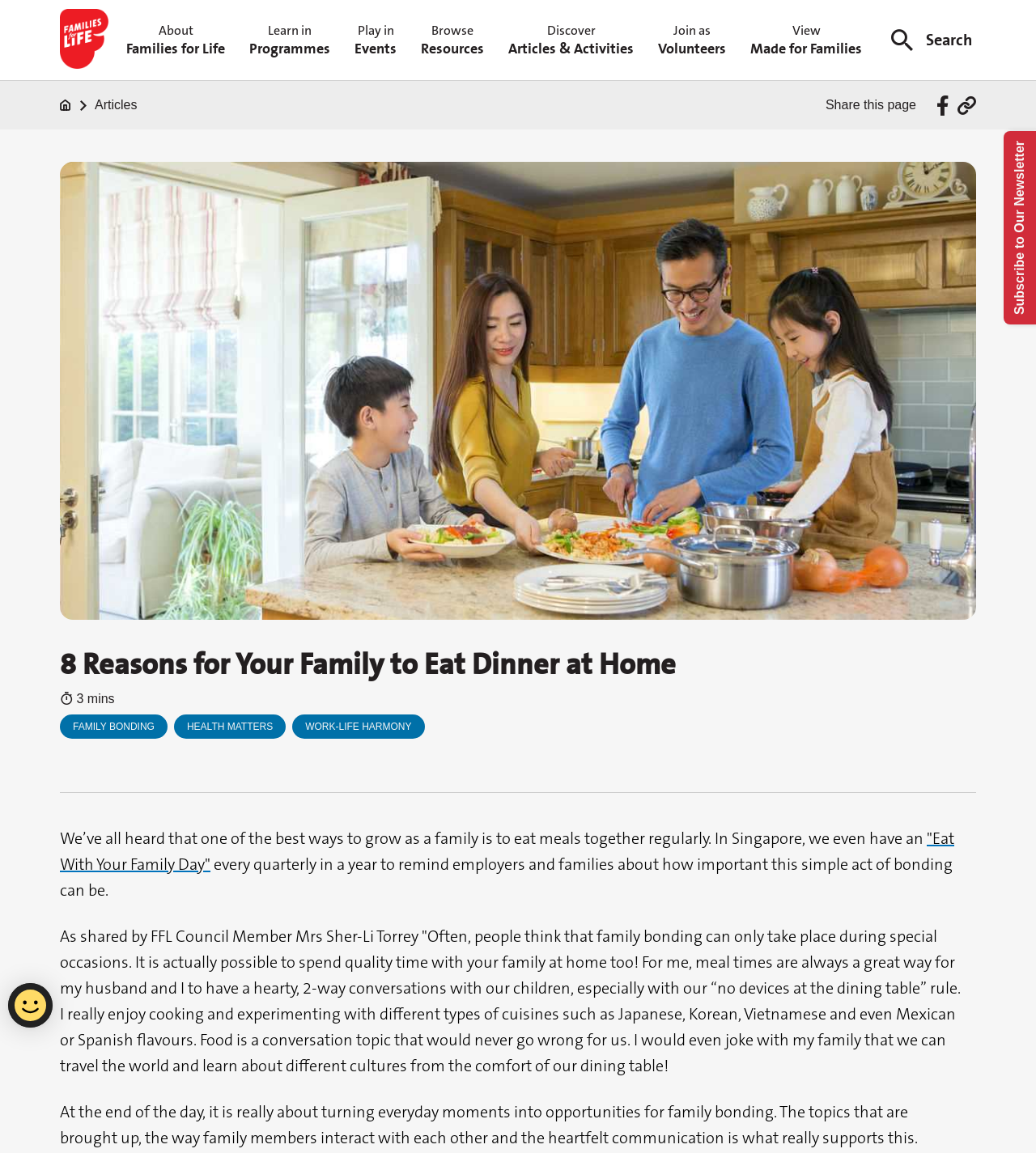Locate the bounding box coordinates of the element that should be clicked to fulfill the instruction: "Share this page via Facebook".

[0.9, 0.082, 0.924, 0.1]